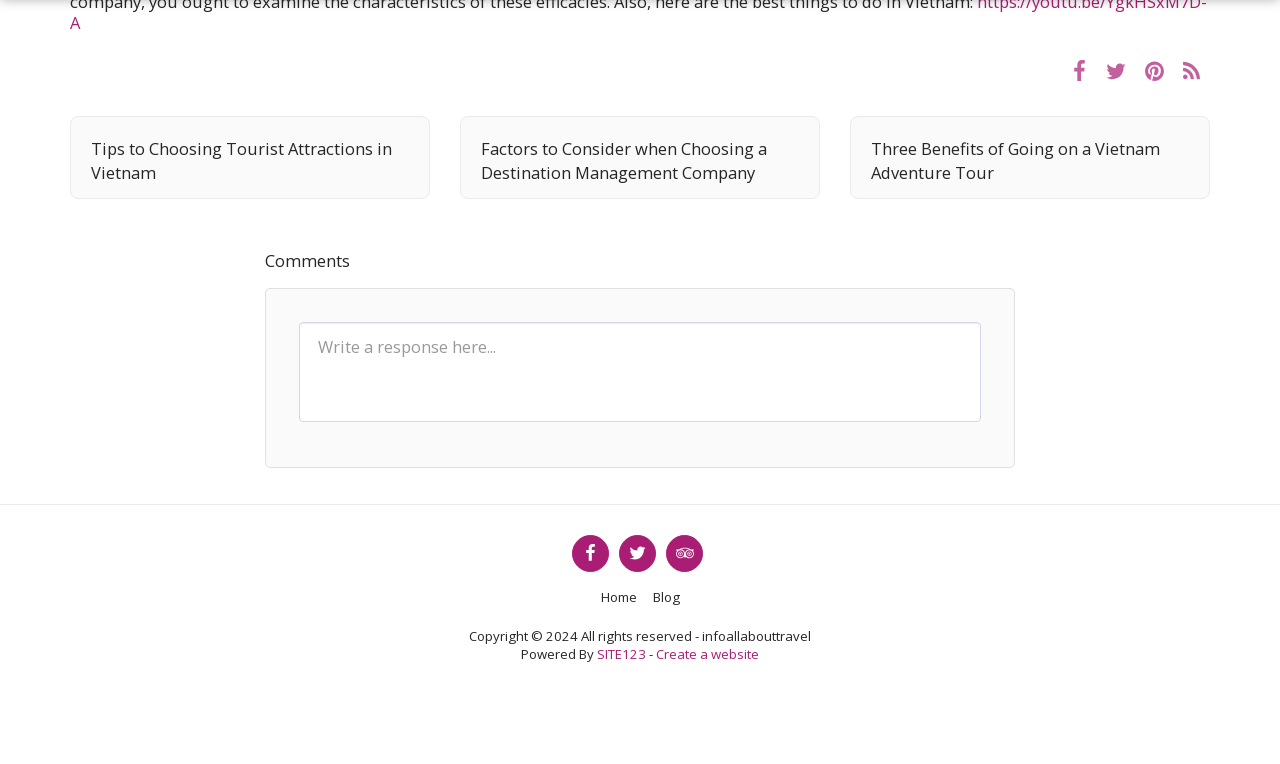Please identify the bounding box coordinates of where to click in order to follow the instruction: "Click on the link to create a website".

[0.512, 0.845, 0.593, 0.868]